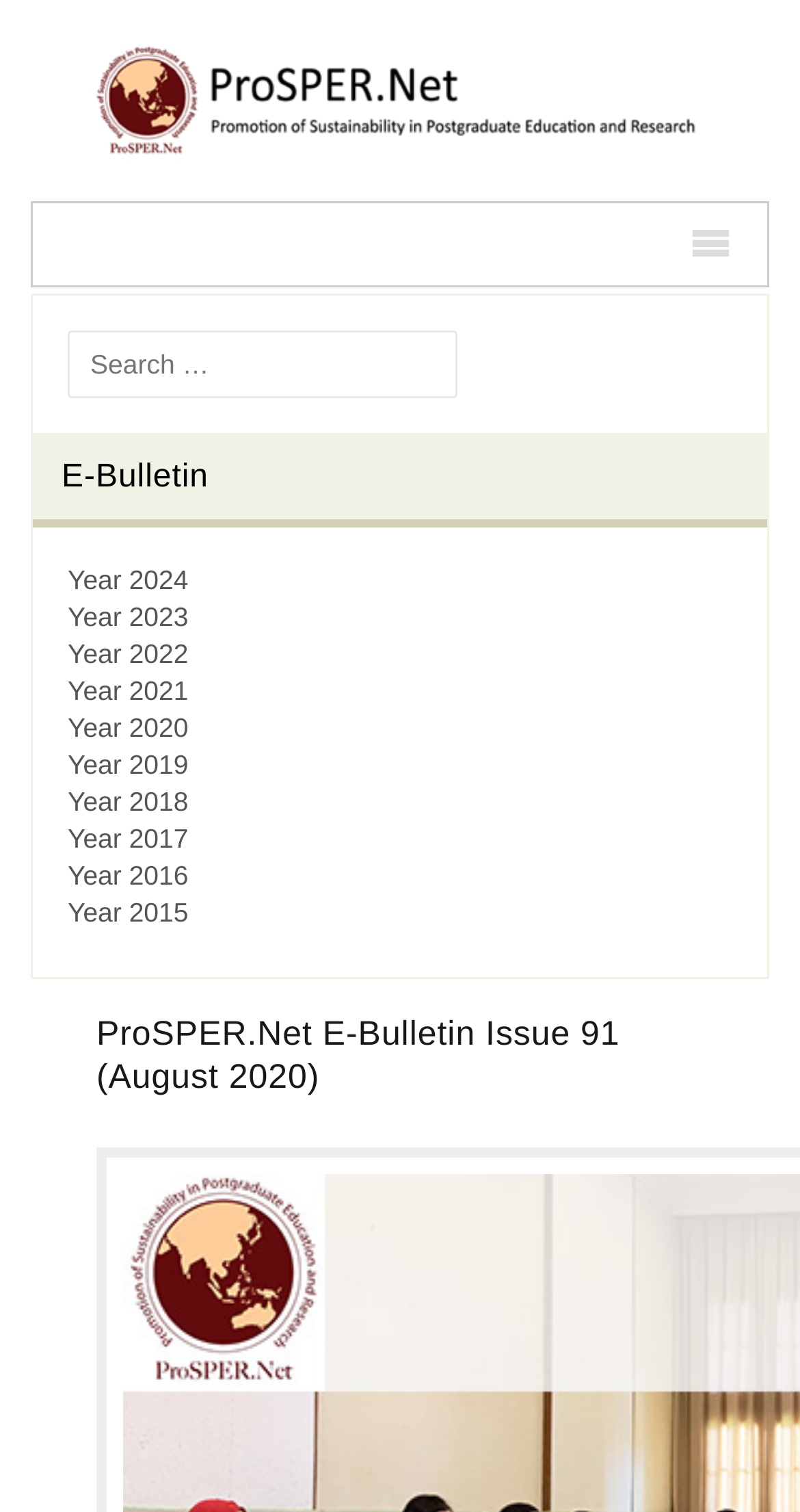What is the name of the organization? Based on the image, give a response in one word or a short phrase.

ProSPER.Net